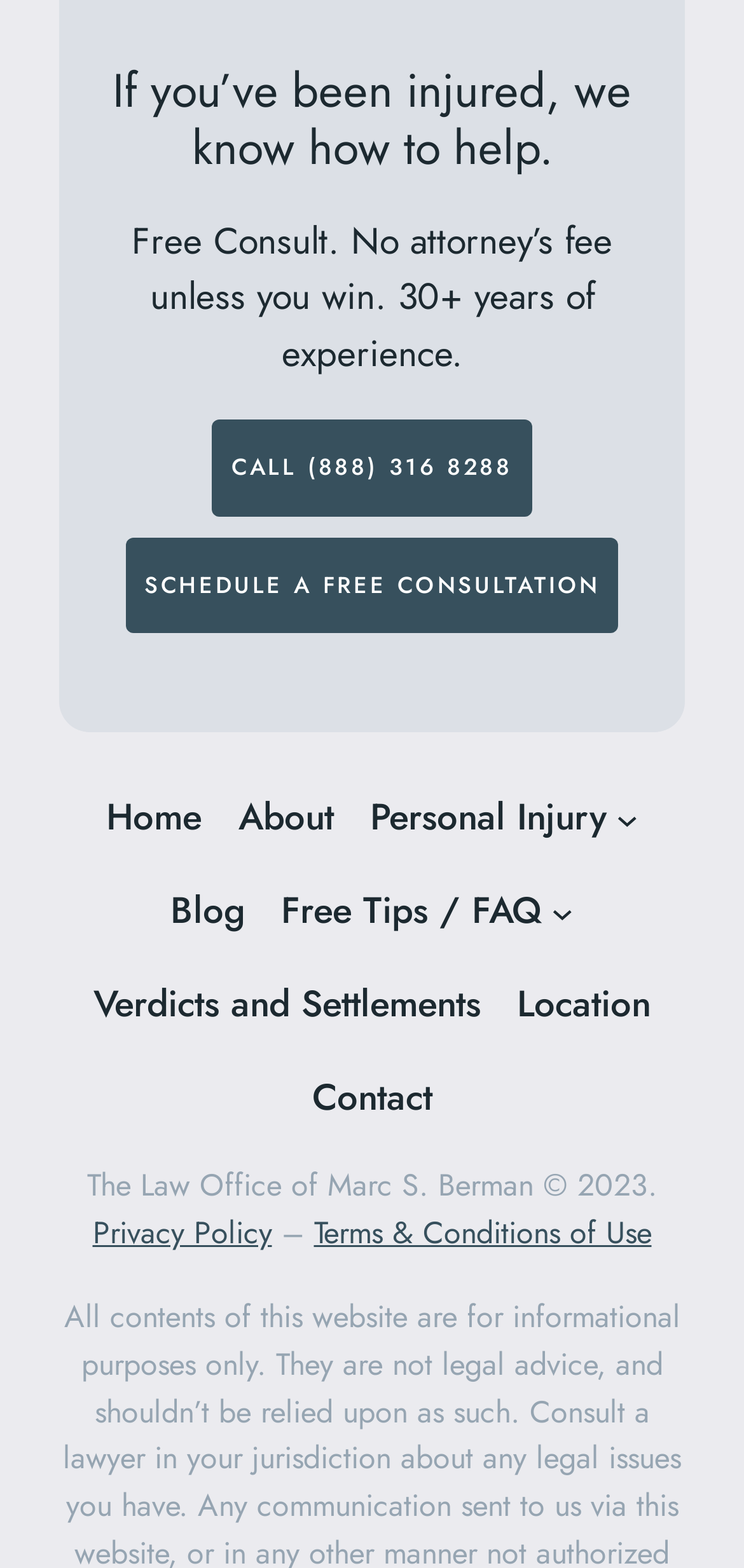Identify the bounding box coordinates of the clickable region to carry out the given instruction: "Call the phone number for assistance".

[0.285, 0.268, 0.715, 0.329]